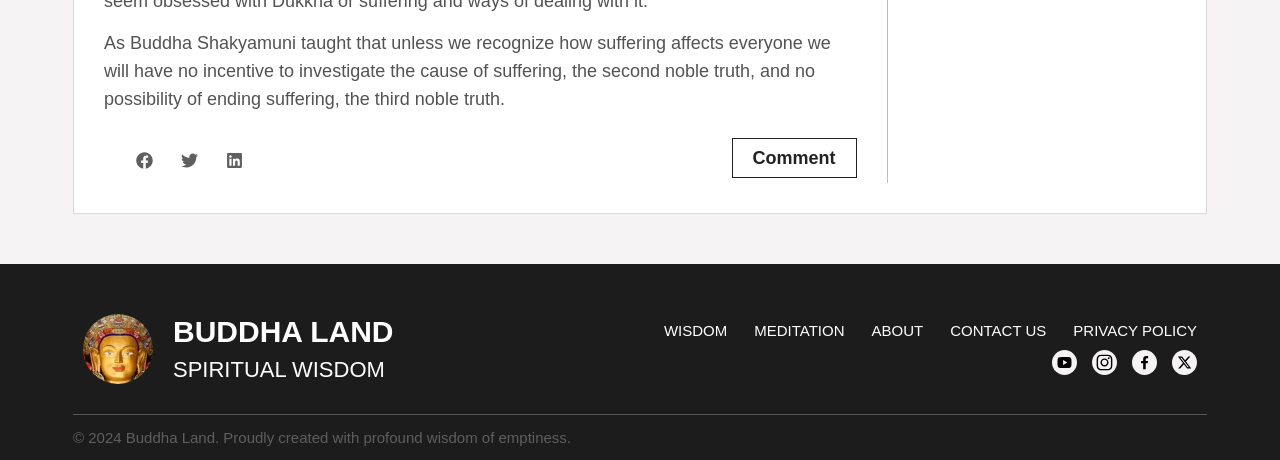How many main navigation links are there?
Based on the screenshot, respond with a single word or phrase.

4